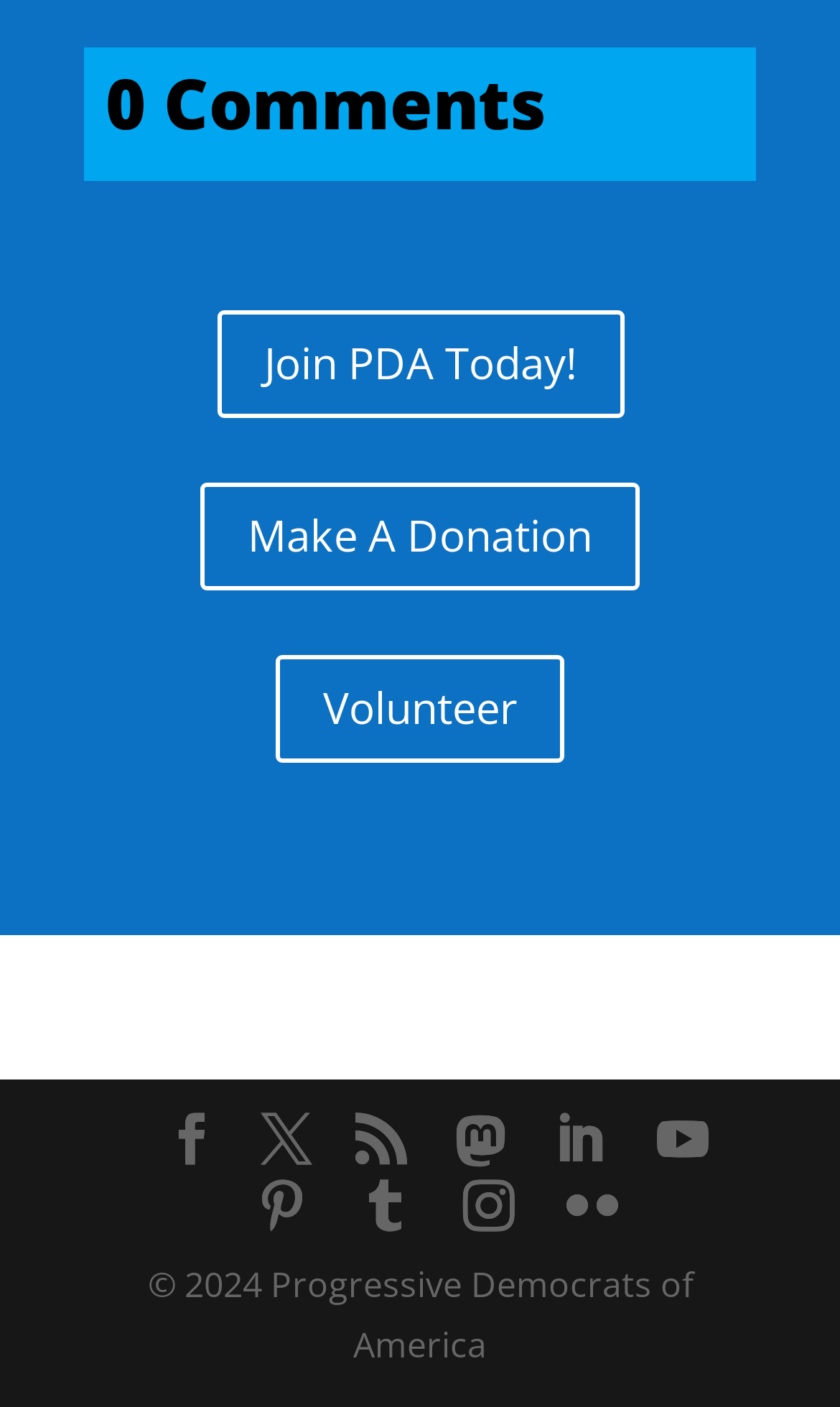Determine the bounding box coordinates of the clickable element to achieve the following action: 'Make a donation'. Provide the coordinates as four float values between 0 and 1, formatted as [left, top, right, bottom].

[0.238, 0.343, 0.762, 0.42]